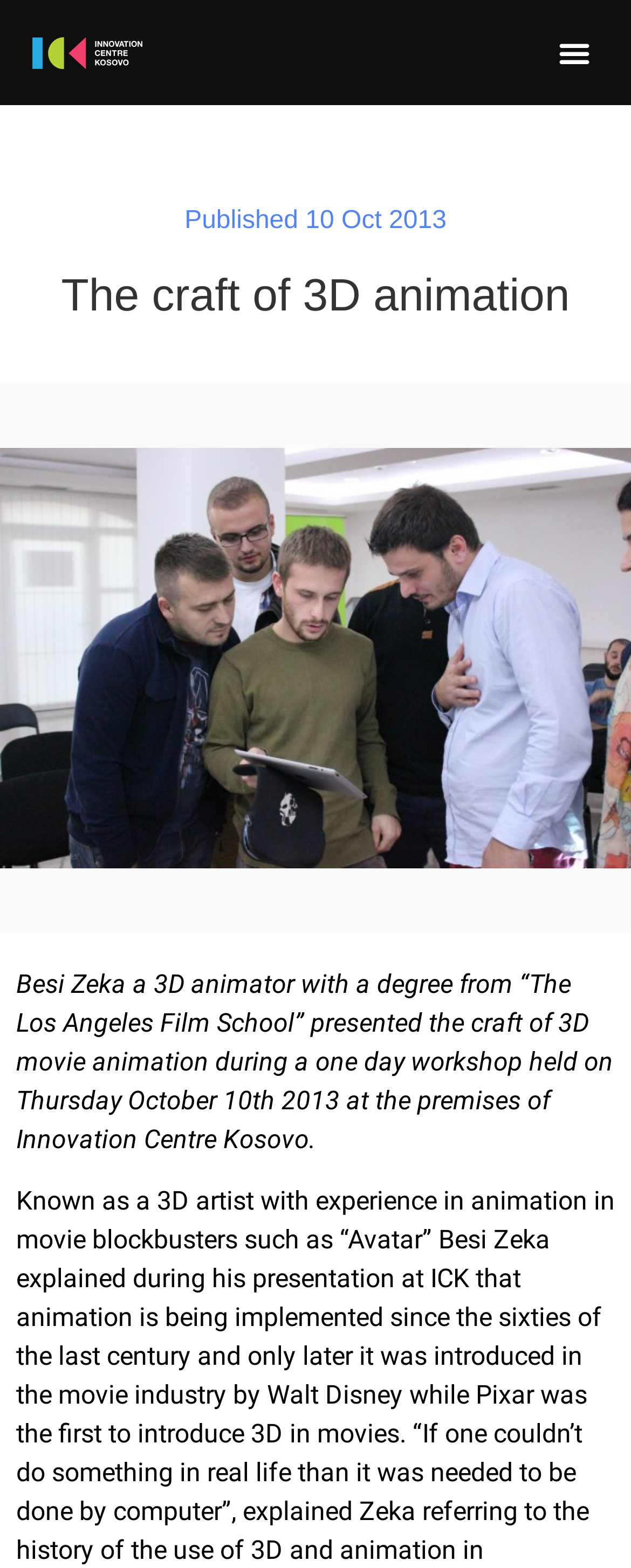Give a concise answer using only one word or phrase for this question:
Who presented the 3D movie animation workshop?

Besi Zeka